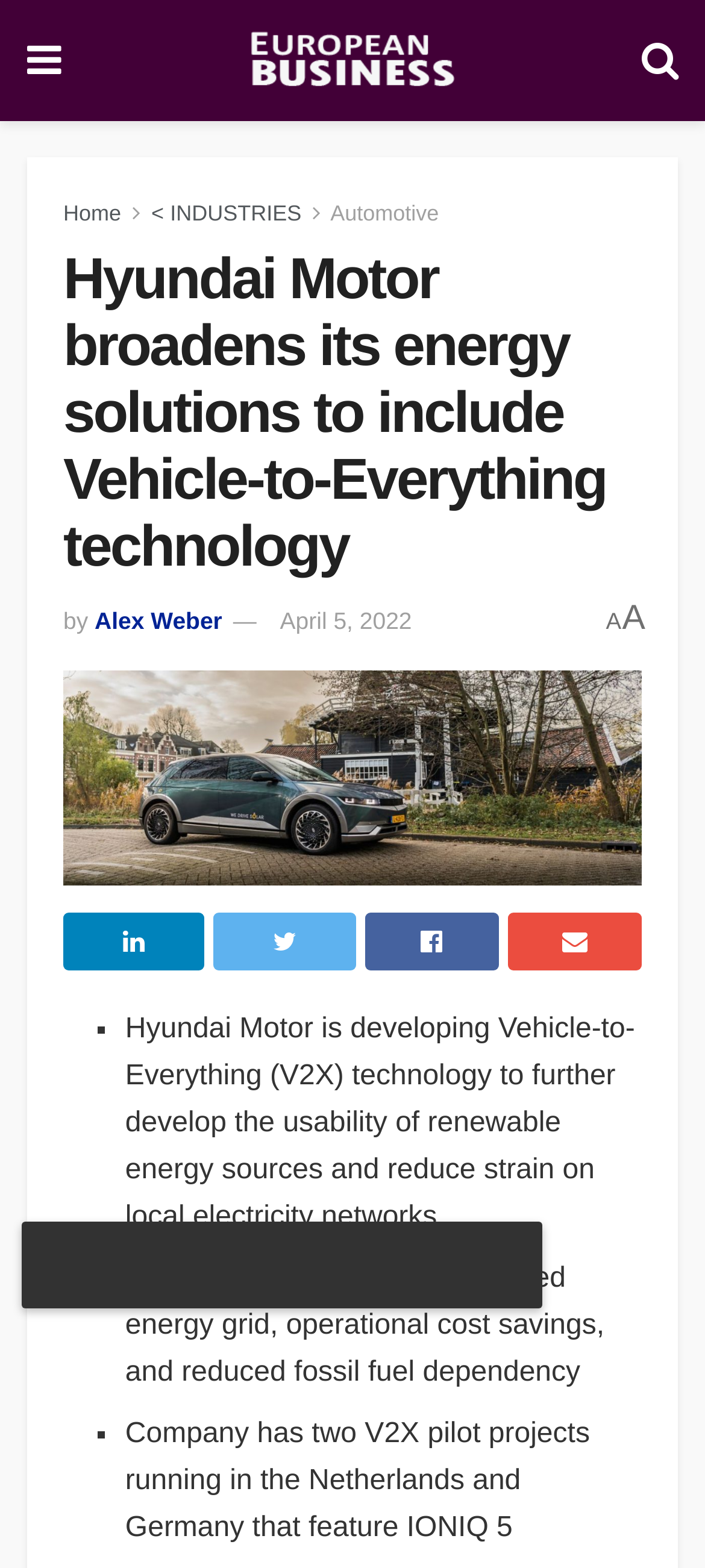Show the bounding box coordinates for the HTML element as described: "Share on Linkedin".

[0.09, 0.583, 0.29, 0.619]